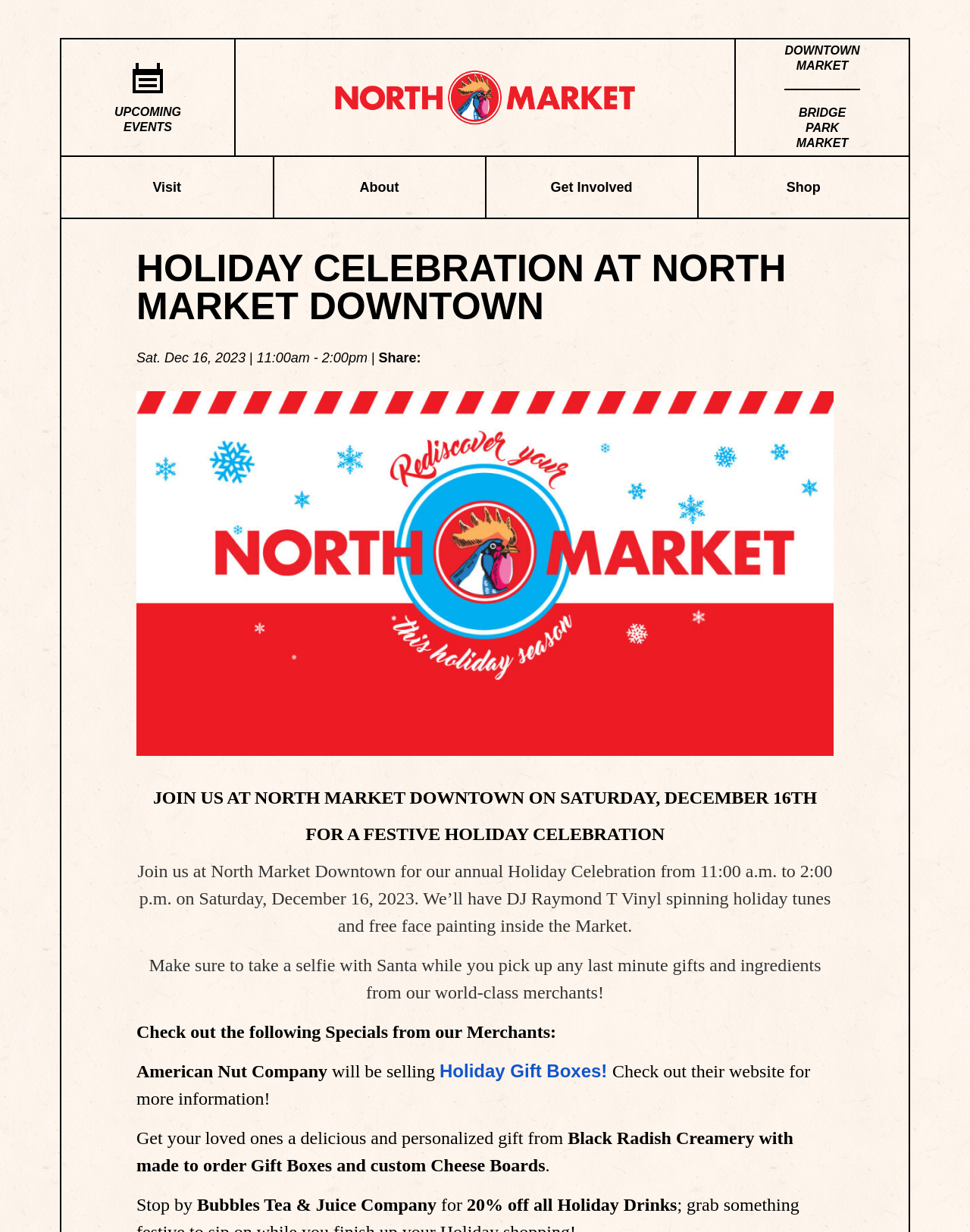How many markets are mentioned on the webpage?
From the image, respond using a single word or phrase.

2